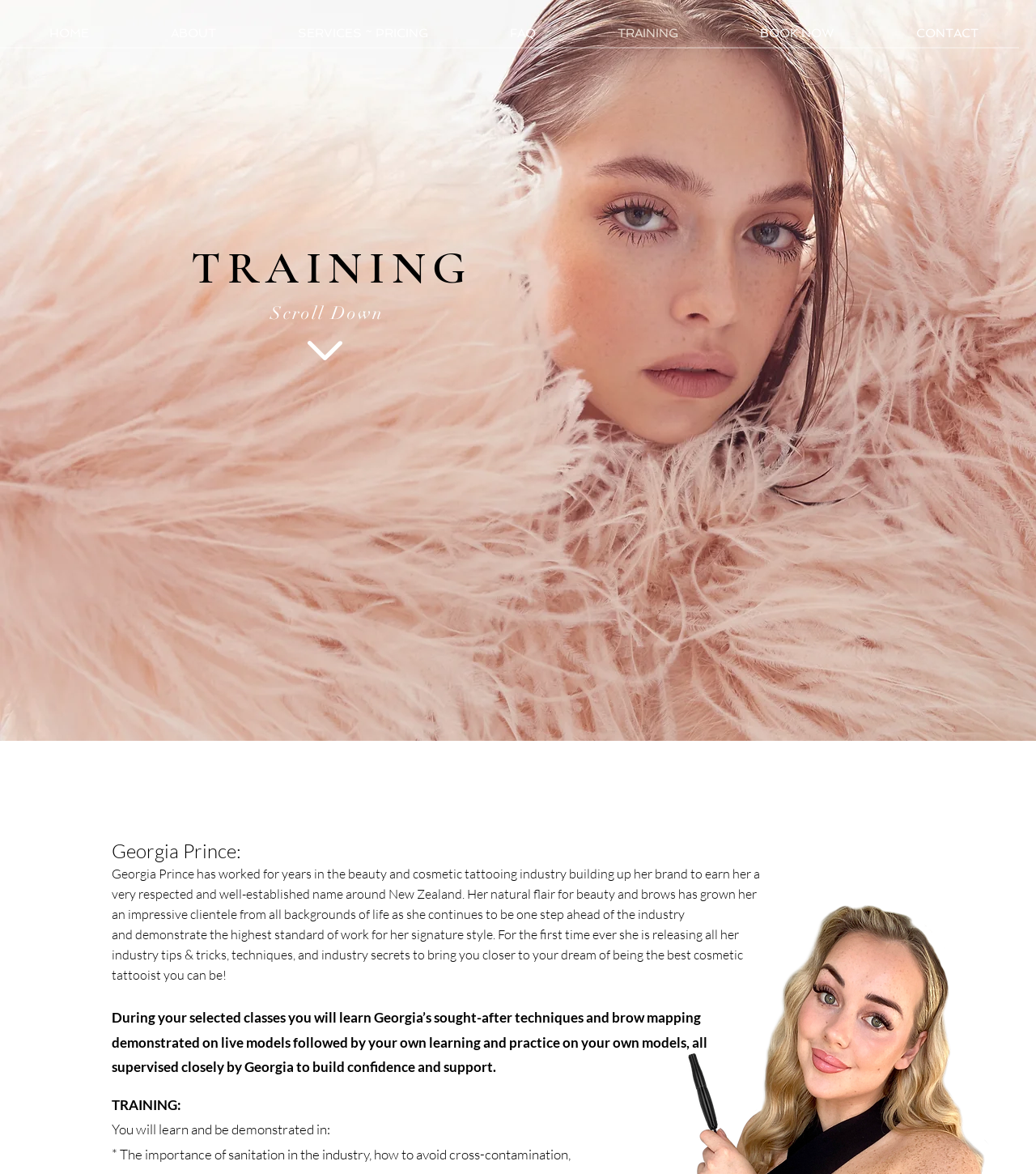Extract the bounding box coordinates for the described element: "BOOK NOW". The coordinates should be represented as four float numbers between 0 and 1: [left, top, right, bottom].

[0.694, 0.011, 0.845, 0.046]